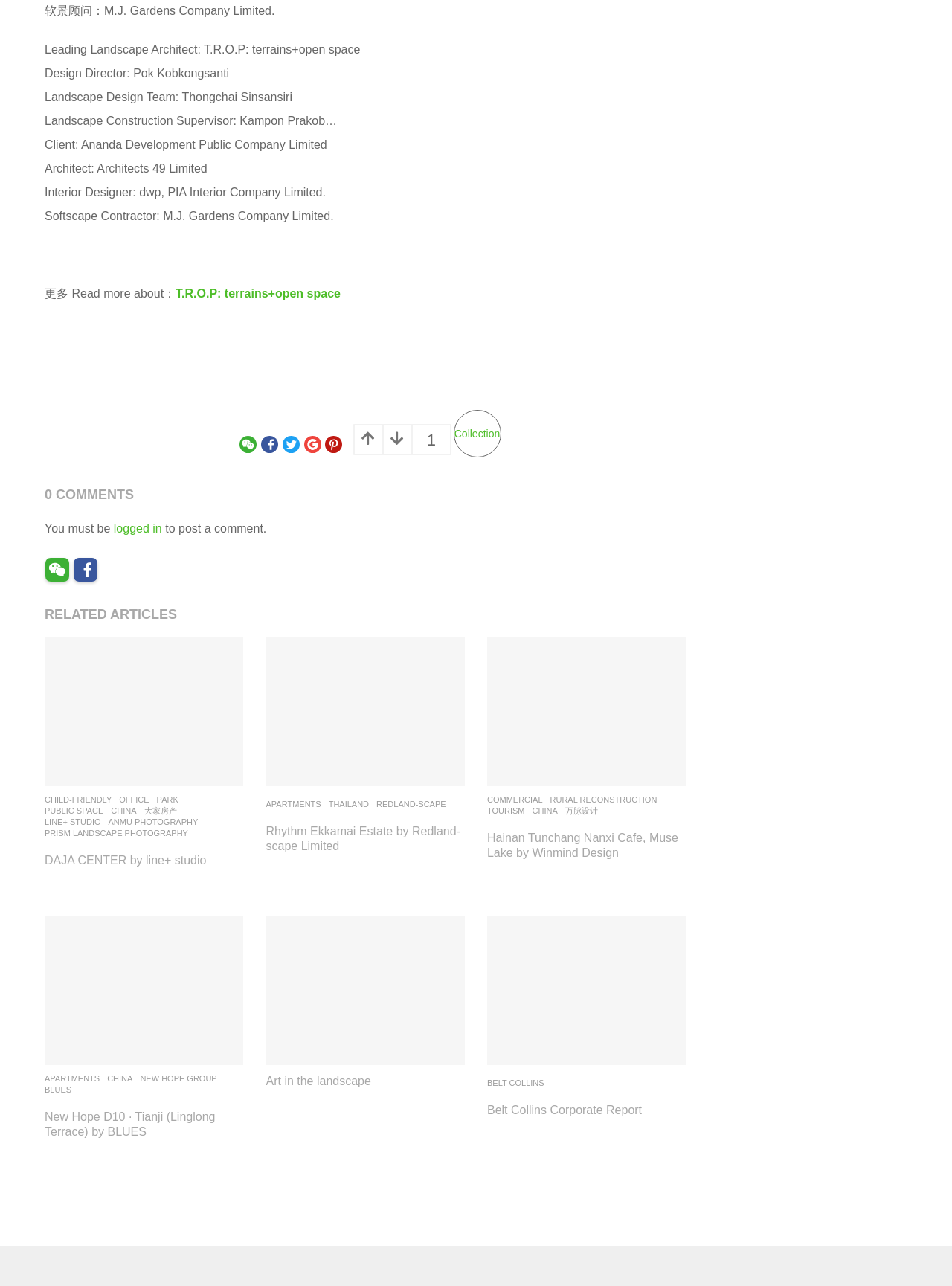Based on the image, please respond to the question with as much detail as possible:
What is the type of the 'Rhythm Ekkamai Estate' project?

The answer can be found in the link element 'Rhythm Ekkamai Estate by Redland-scape Limited' which is located in the second related article, and its type is specified as 'APARTMENTS'.